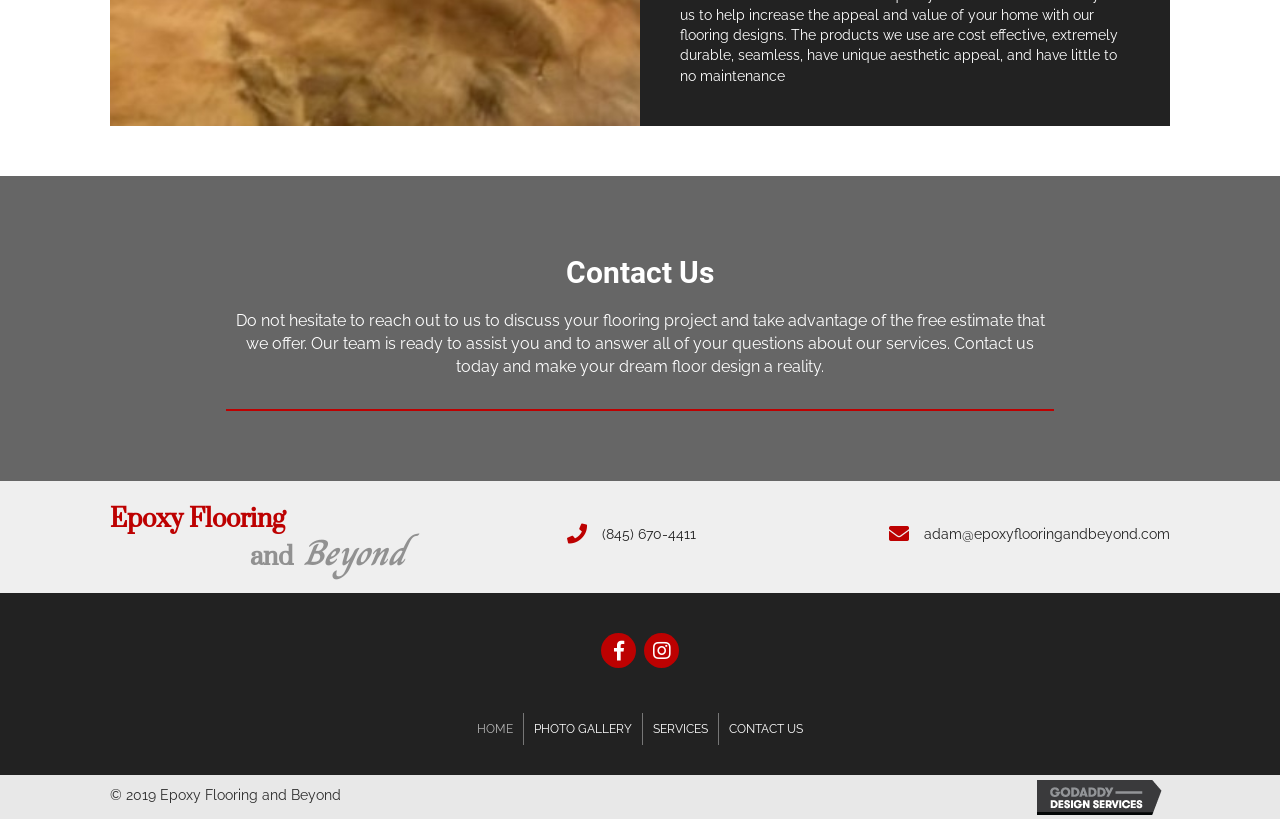Locate the coordinates of the bounding box for the clickable region that fulfills this instruction: "Share on Facebook".

None